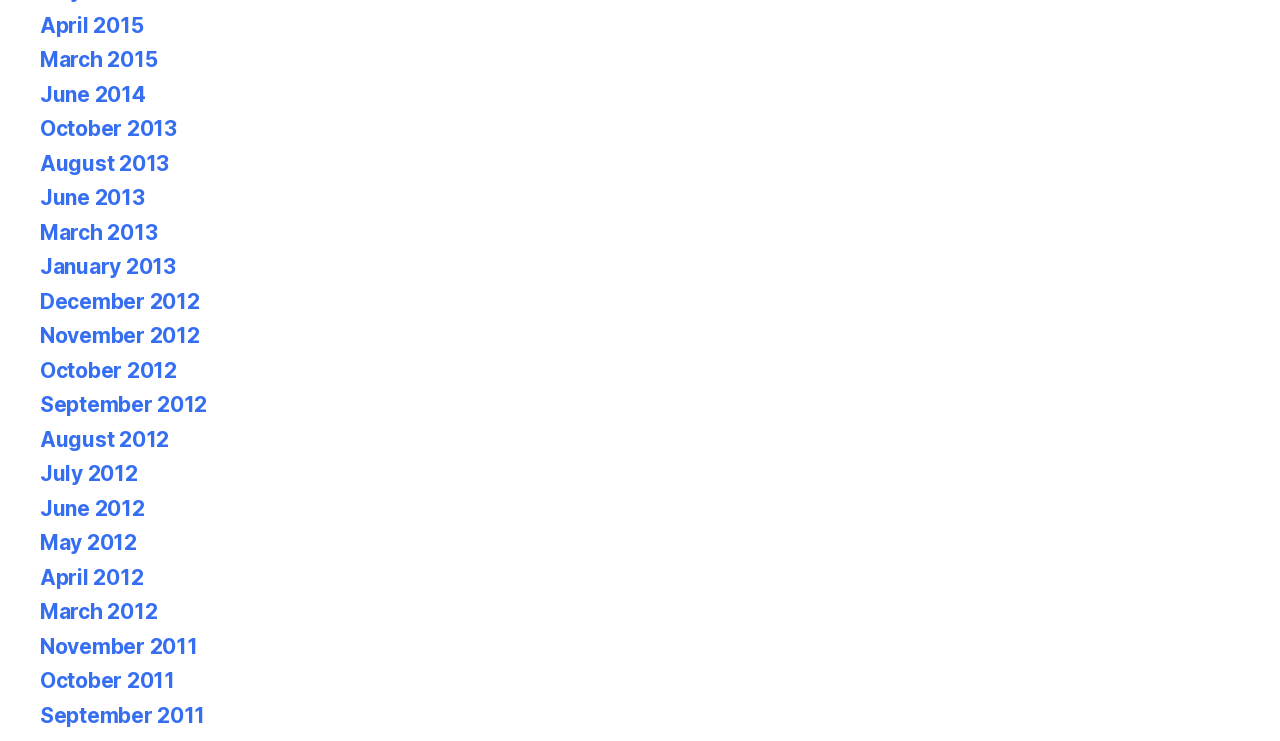Based on what you see in the screenshot, provide a thorough answer to this question: Are the links organized in chronological order?

By examining the list of links, I found that they are organized in chronological order, with the most recent month at the top and the earliest month at the bottom.